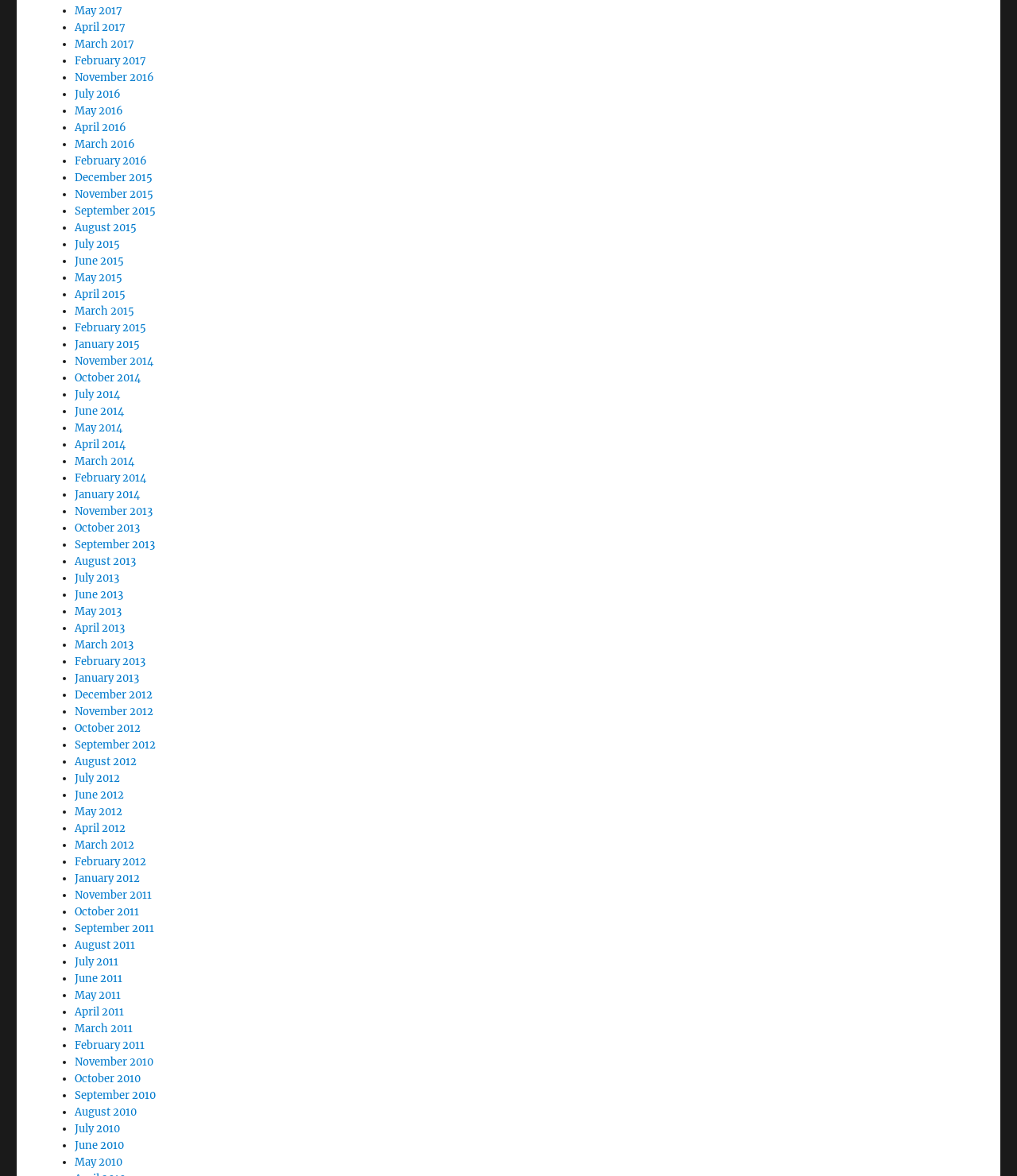How many months are listed in 2015?
Refer to the image and provide a detailed answer to the question.

I counted the number of links with '2015' in their text and found that there are 12 months listed in 2015, from January to December.